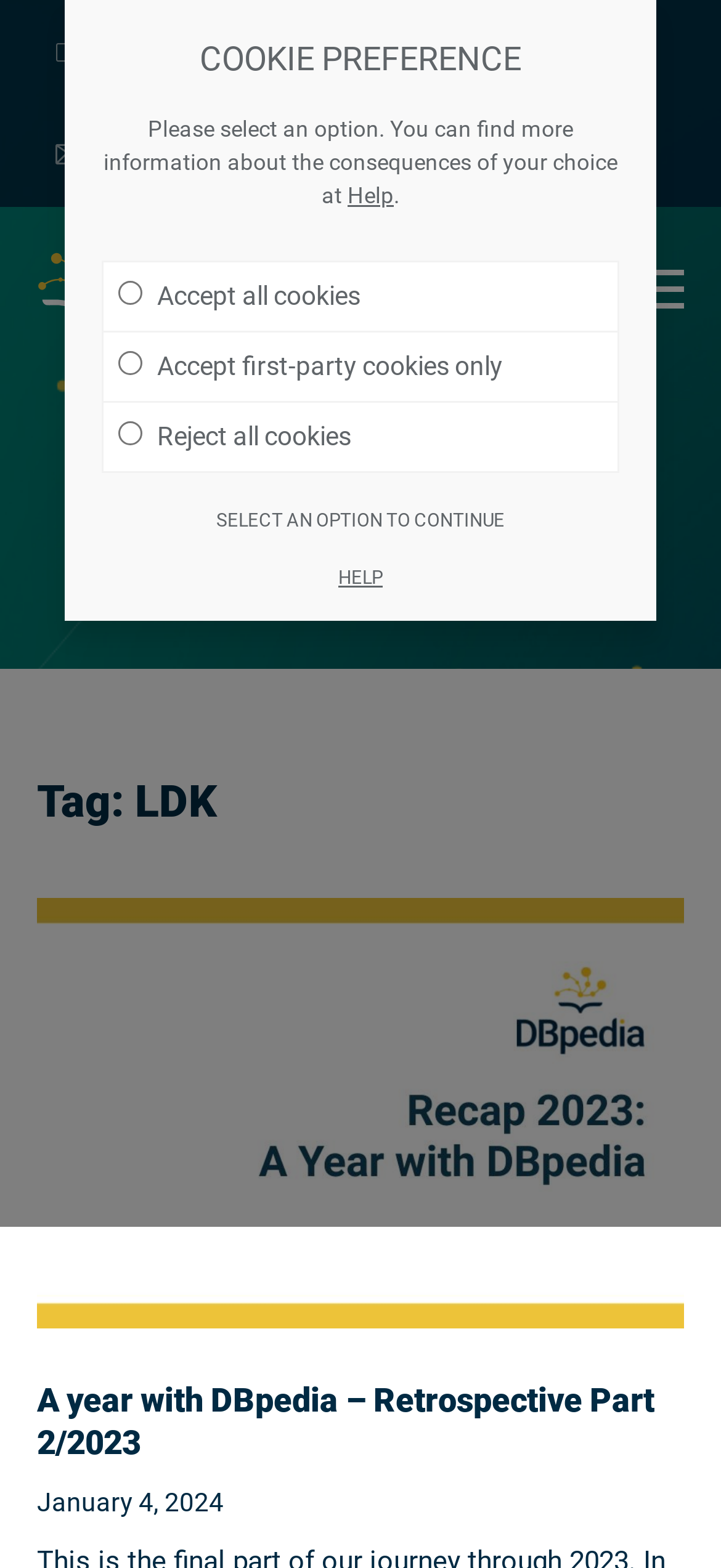Locate the bounding box coordinates of the region to be clicked to comply with the following instruction: "visit the forum". The coordinates must be four float numbers between 0 and 1, in the form [left, top, right, bottom].

[0.256, 0.0, 0.456, 0.066]